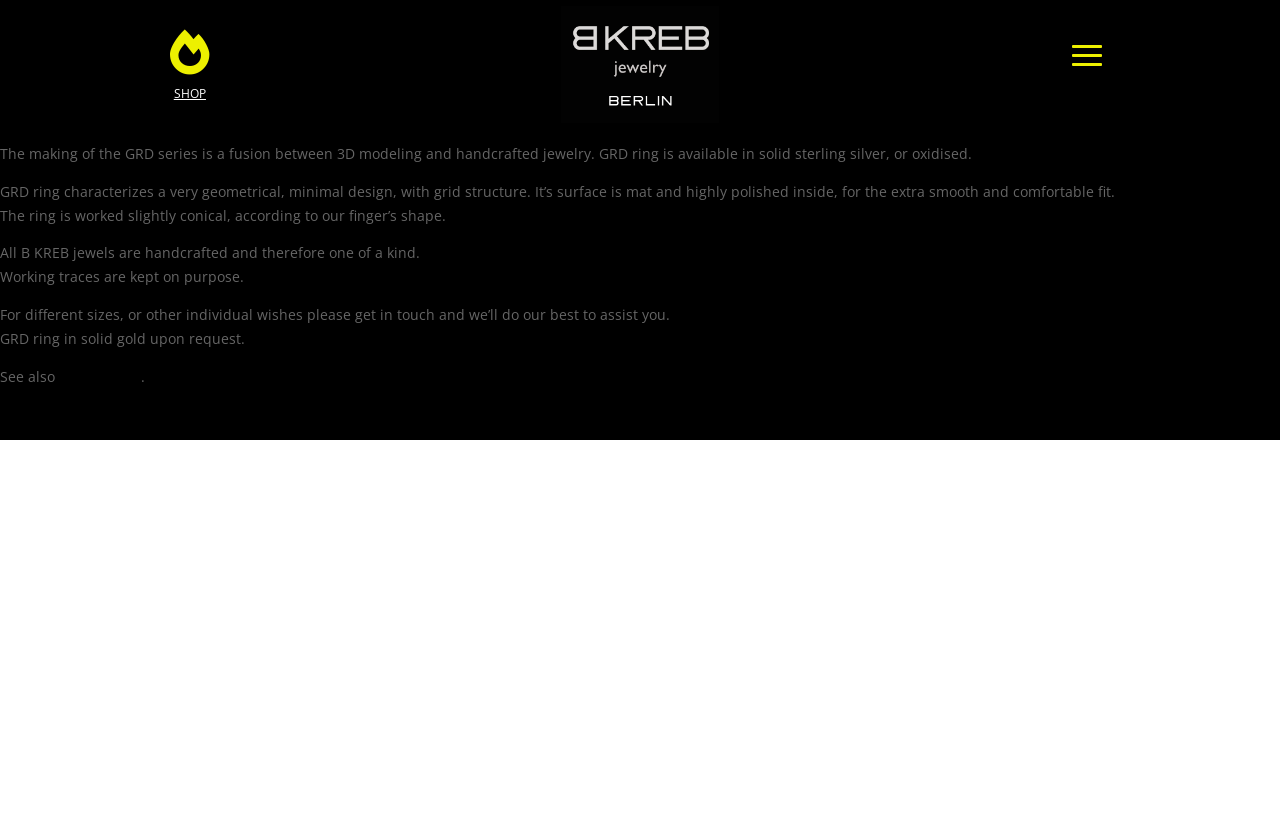Look at the image and answer the question in detail:
What is the surface of the GRD ring like?

The webpage describes the surface of the GRD ring as being 'mat and highly polished inside, for the extra smooth and comfortable fit', indicating that the ring has a matte finish on the outside and a highly polished interior for comfort.